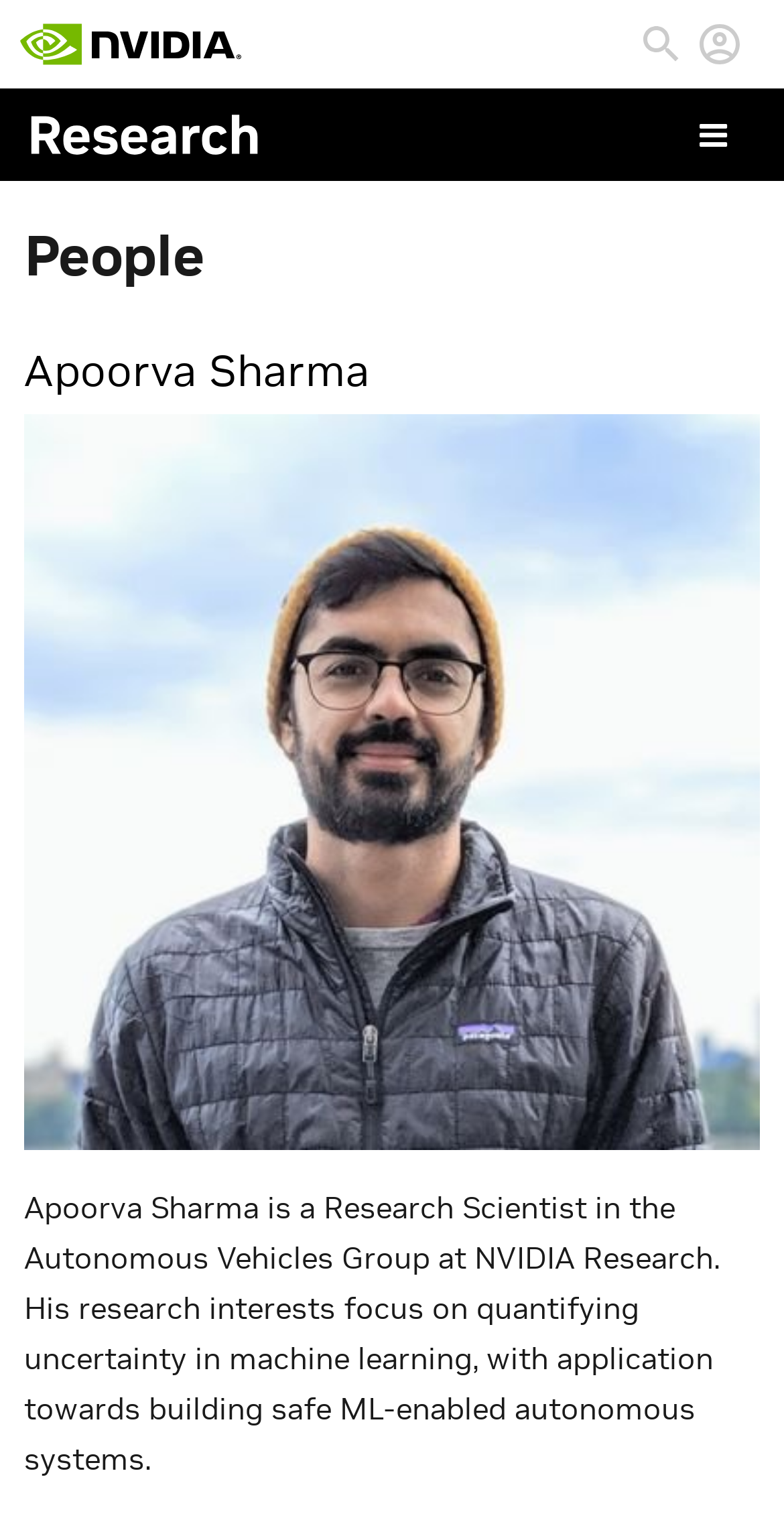Use a single word or phrase to answer the question:
What is the name of the group Apoorva Sharma is part of?

Autonomous Vehicles Group